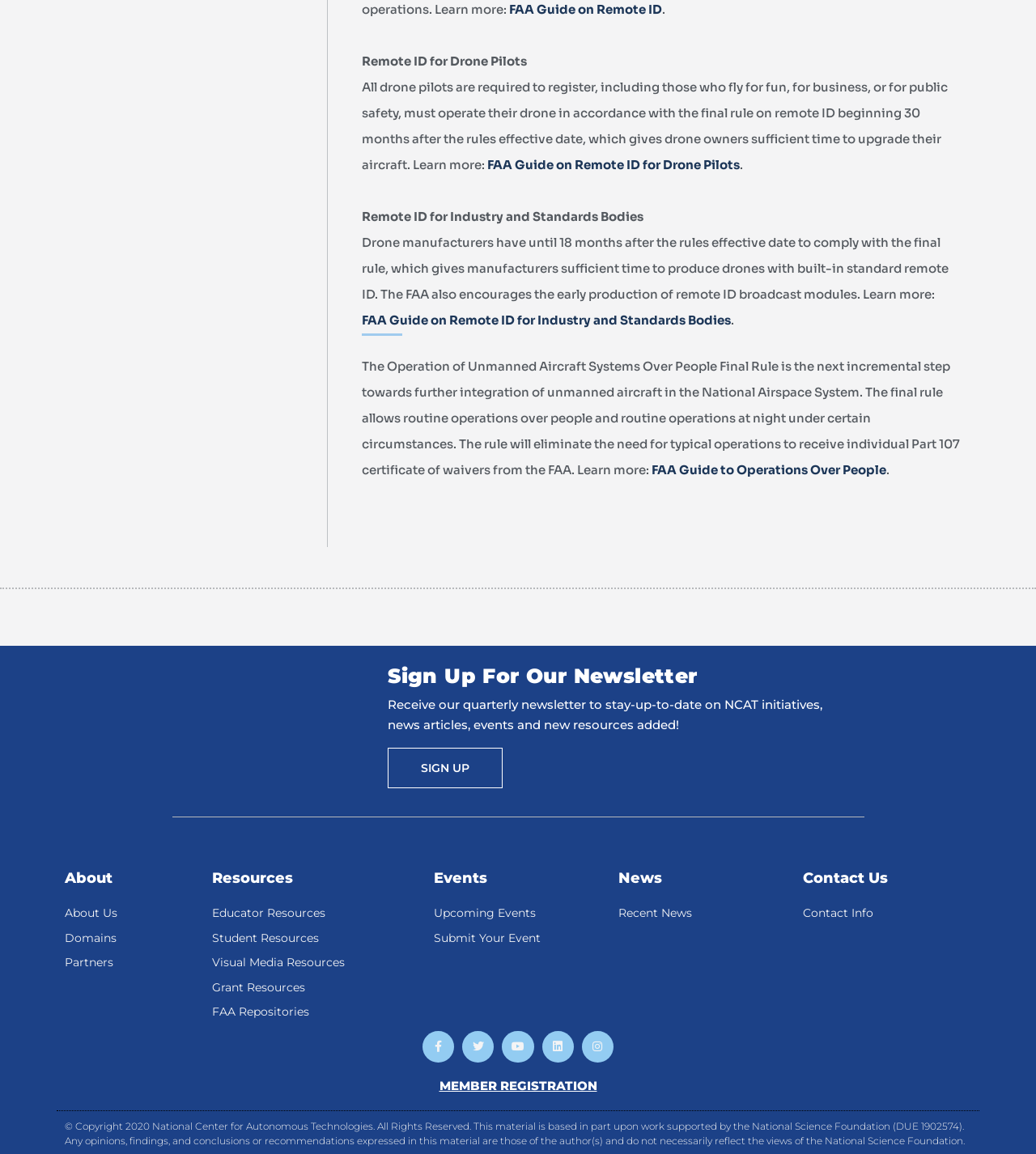Look at the image and write a detailed answer to the question: 
How can I stay updated on NCAT initiatives?

The webpage provides a section to sign up for a quarterly newsletter, which will keep users updated on NCAT initiatives, news articles, events, and new resources added.